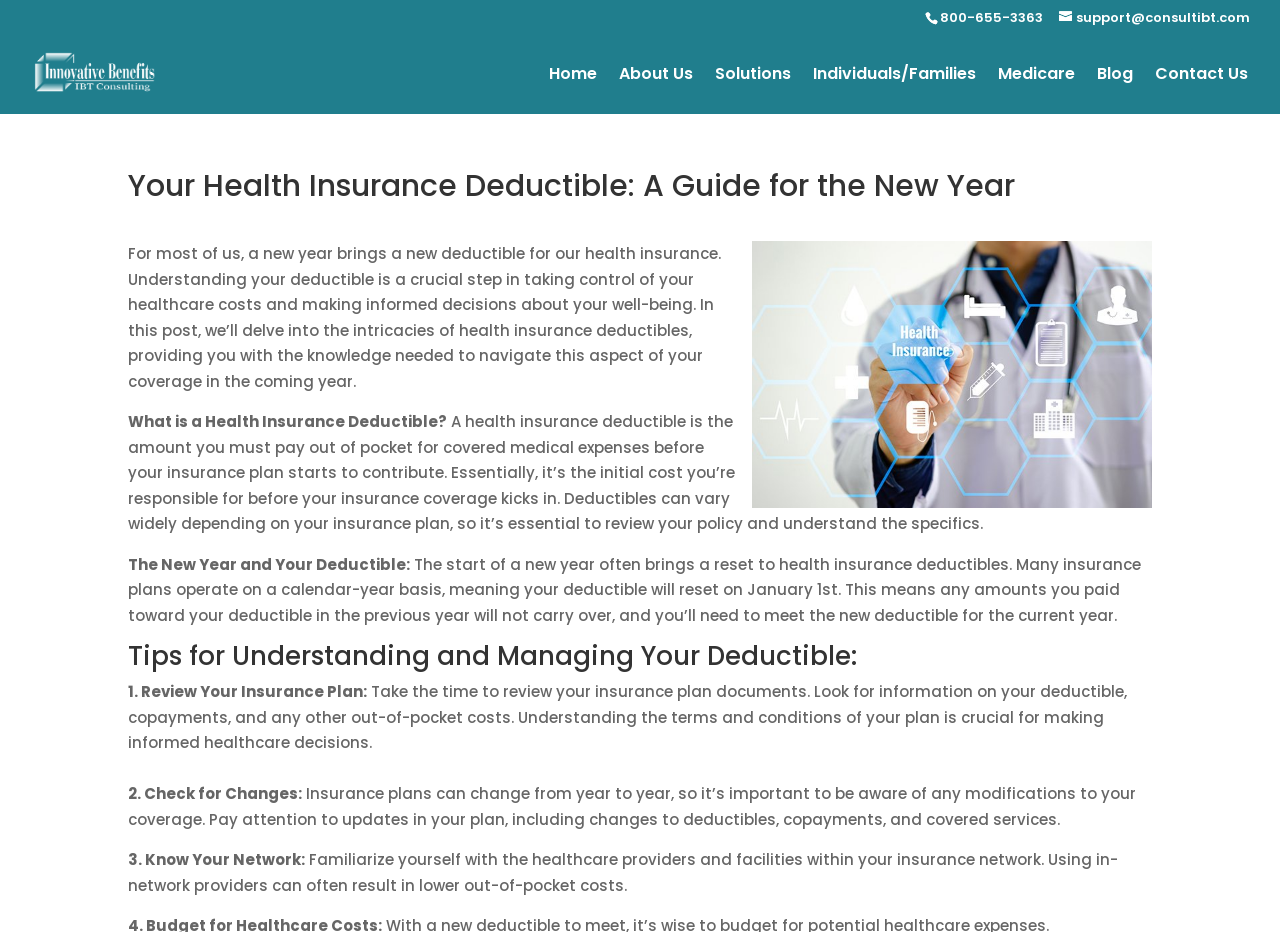Respond to the question below with a single word or phrase:
What is the phone number to contact support?

800-655-3363